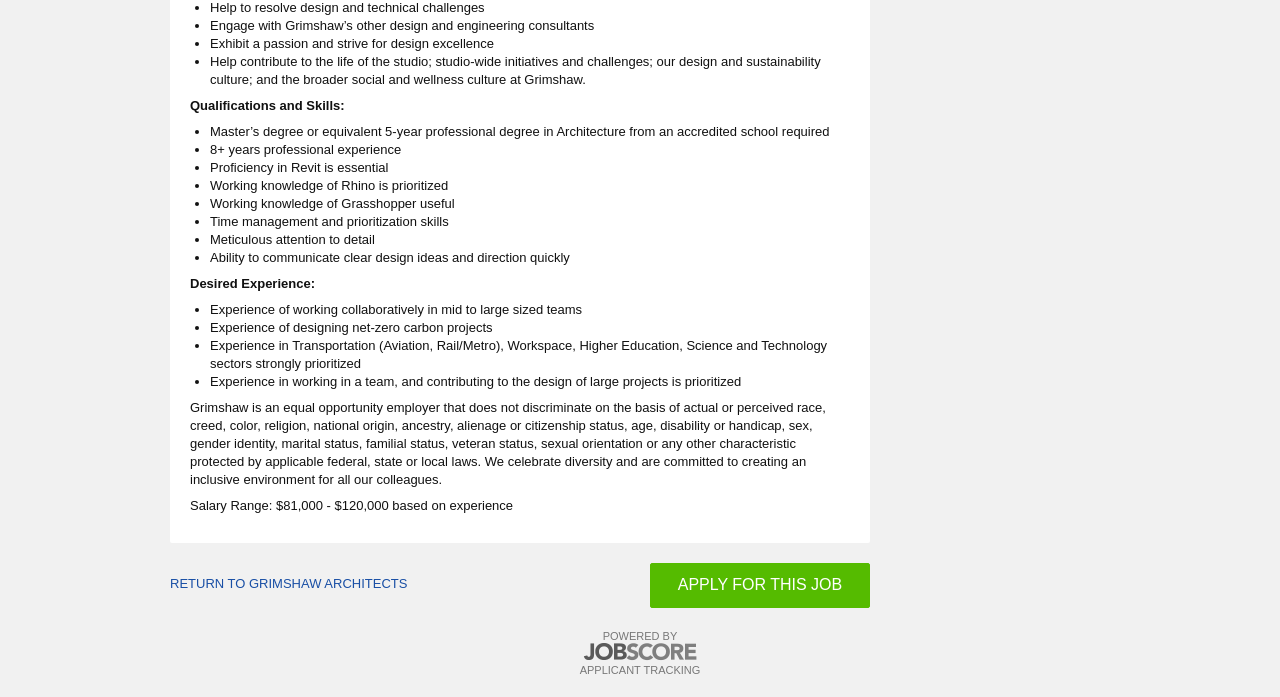From the webpage screenshot, predict the bounding box coordinates (top-left x, top-left y, bottom-right x, bottom-right y) for the UI element described here: APPLICANT TRACKING

[0.453, 0.953, 0.547, 0.97]